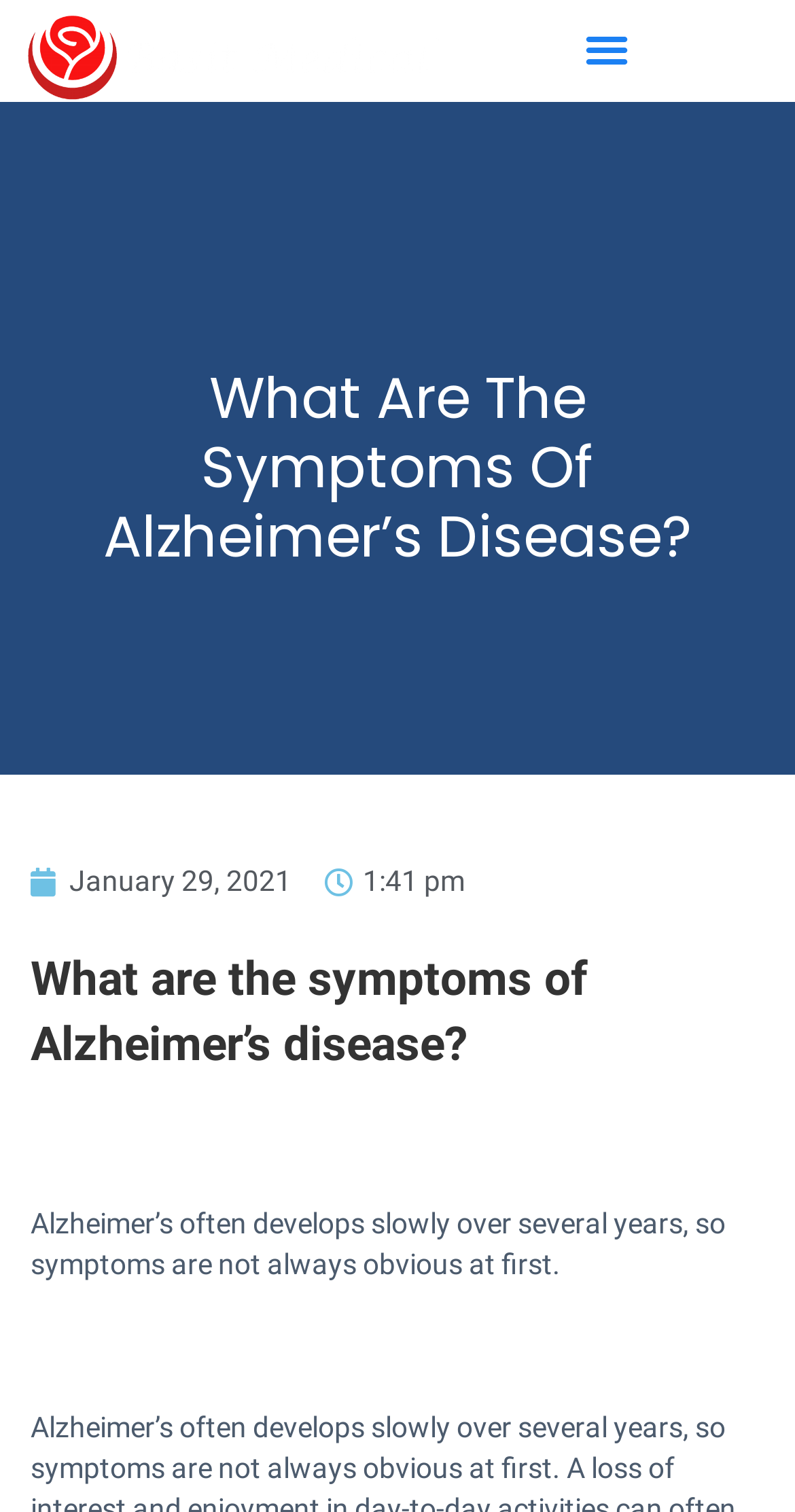Please respond in a single word or phrase: 
What is the tone of the article?

Informative